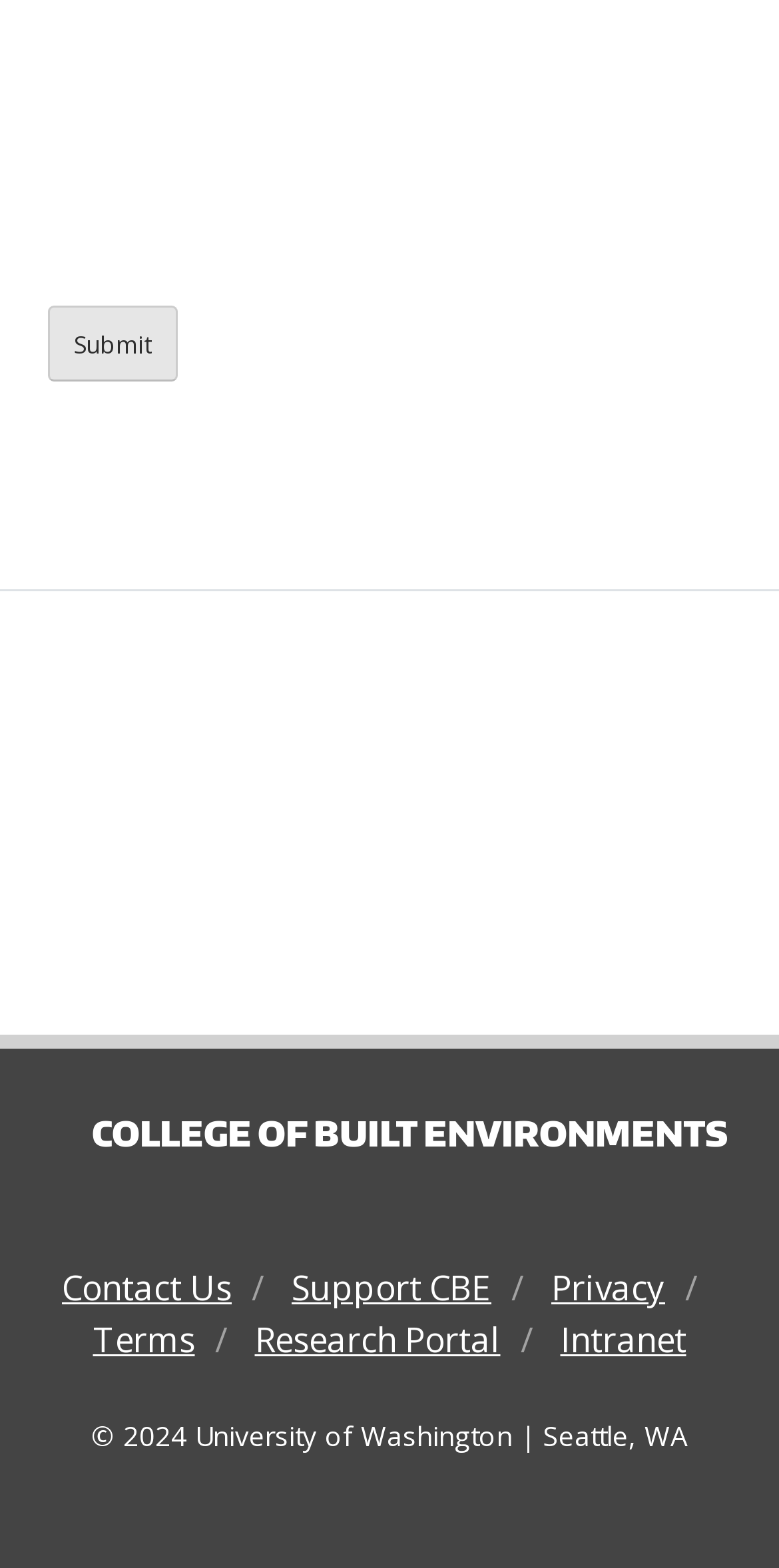Please give a short response to the question using one word or a phrase:
What is the purpose of the button?

Submit